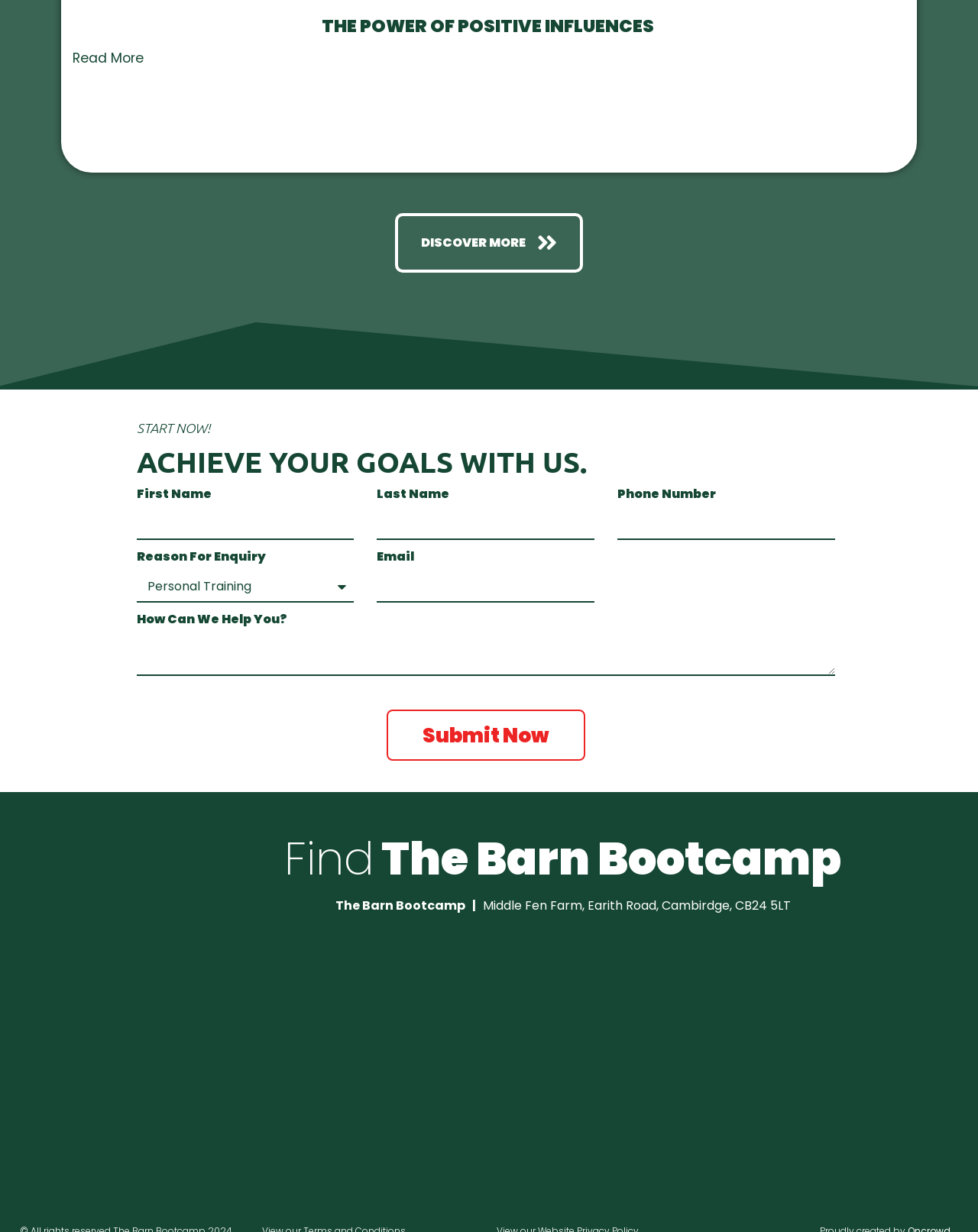What is the address of the bootcamp?
Using the image, provide a detailed and thorough answer to the question.

The address of the bootcamp is located at the bottom of the webpage, and it is 'Middle Fen Farm, Earith Road, Cambirdge, CB24 5LT'.